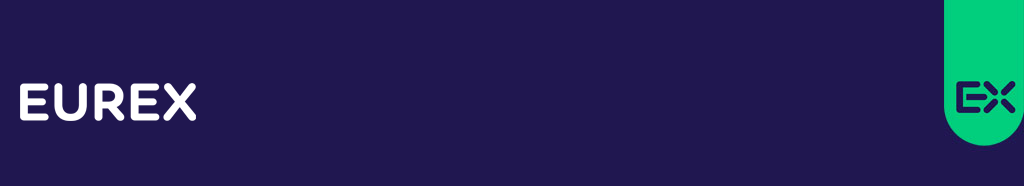Offer a detailed narrative of the image.

The image features the Eurex logo prominently displayed against a deep purple background, emphasizing its modern and professional identity. The word "EUREX" is presented in bold, white letters, enhancing visibility and recognition. To the right, a stylized green geometric element further accentuates the brand, incorporating an intersecting 'X' symbol that reinforces the trading motif synonymous with Eurex. This design reflects the company's commitment to providing cutting-edge trading solutions and its standing as a key player in the European financial market, specifically within the realm of derivatives trading.